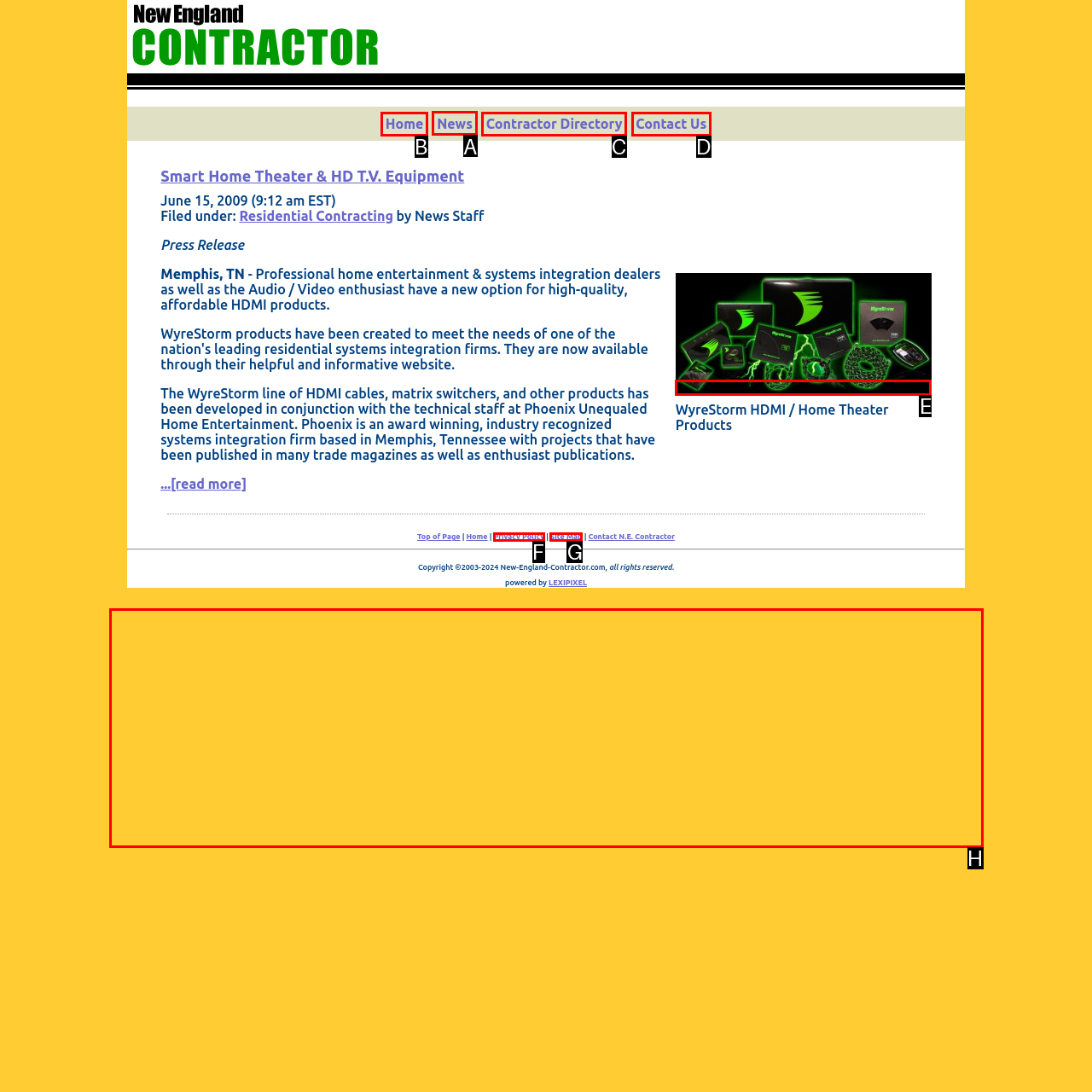Determine the letter of the UI element that you need to click to perform the task: Click on the 'WI Methods Lab' link.
Provide your answer with the appropriate option's letter.

None